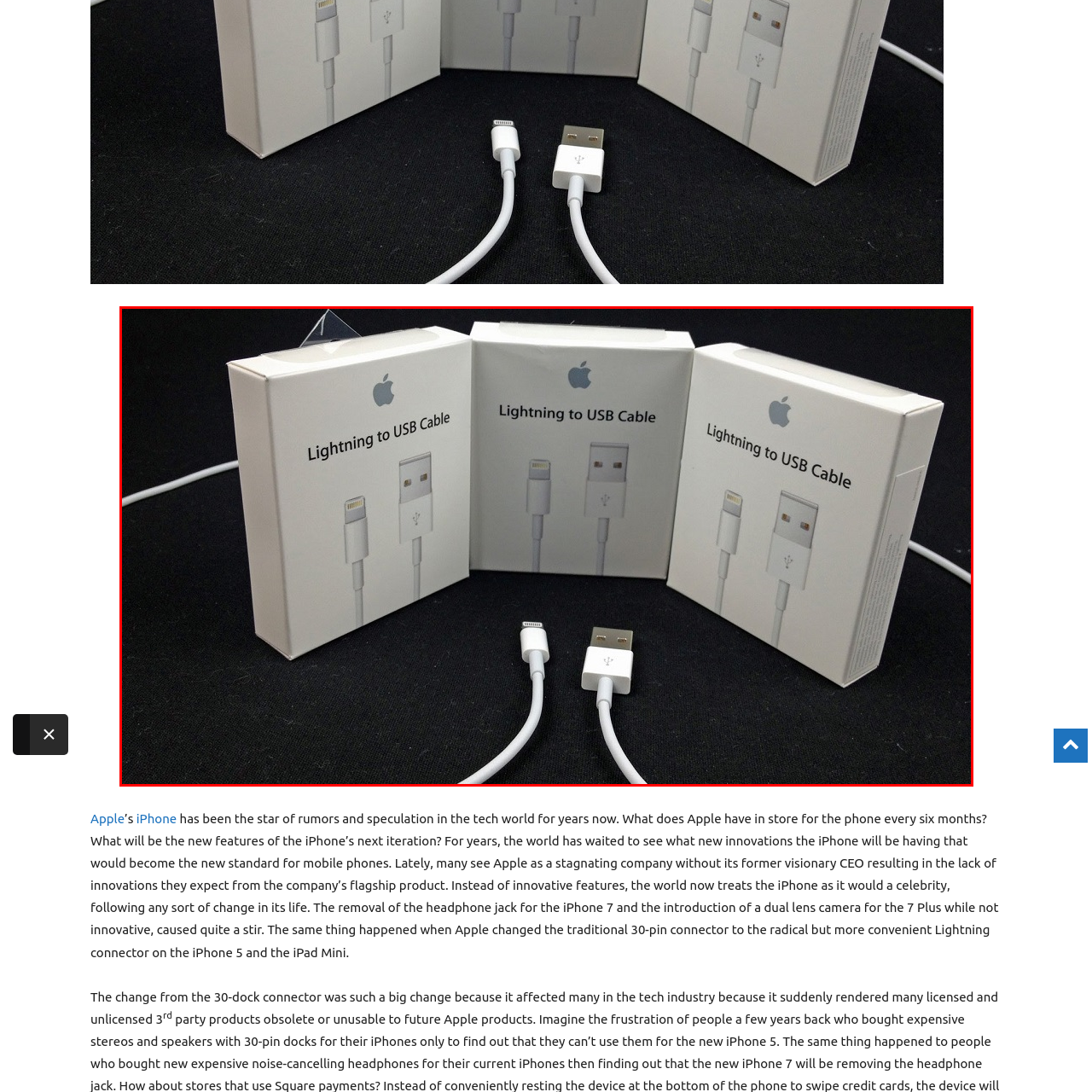What is the color of the backdrop?
Please observe the details within the red bounding box in the image and respond to the question with a detailed explanation based on what you see.

The backdrop is subtly dark, which enhances the product's modern aesthetic and focus on the packaging, creating a visually appealing image.